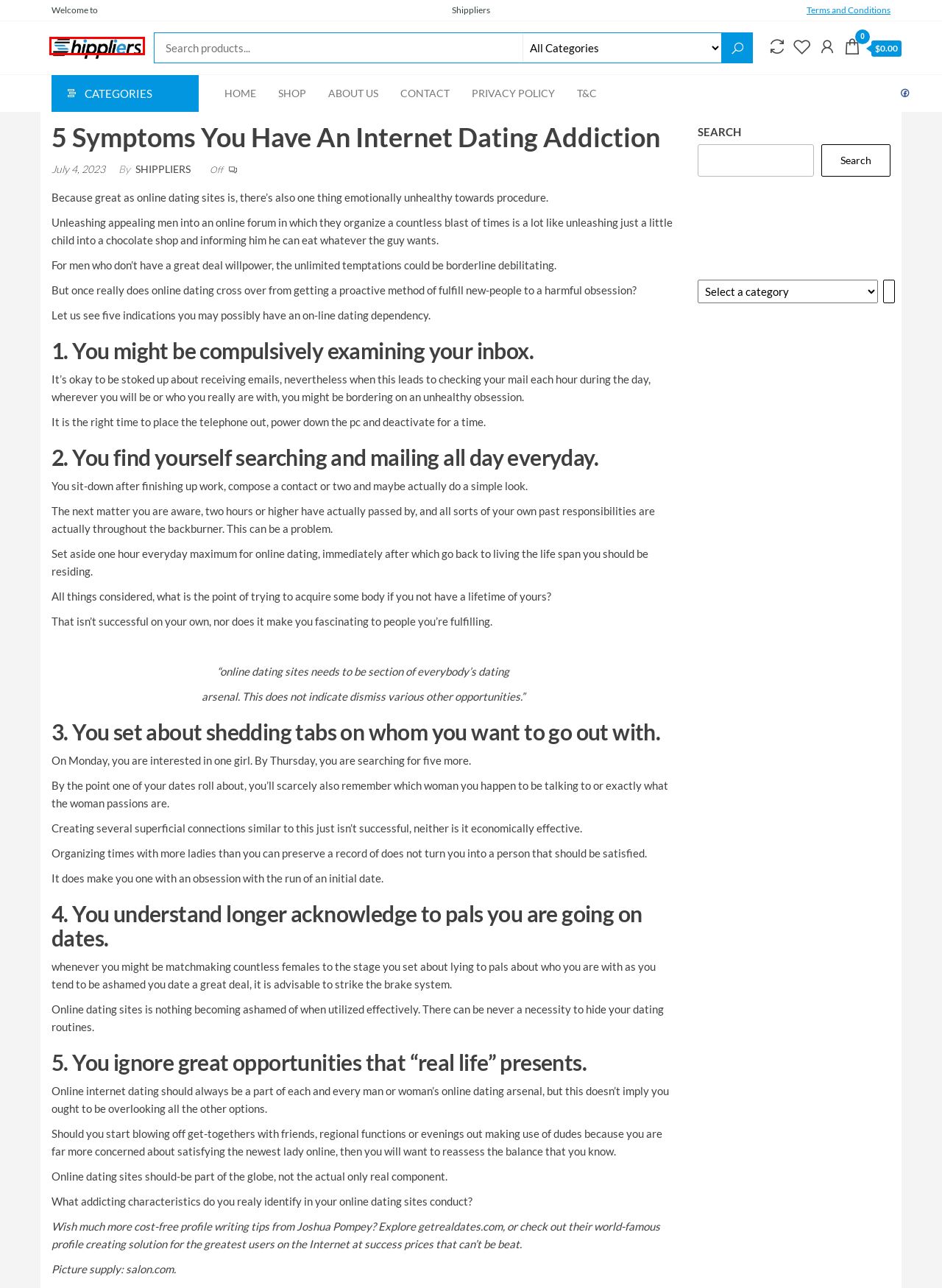Look at the screenshot of a webpage where a red bounding box surrounds a UI element. Your task is to select the best-matching webpage description for the new webpage after you click the element within the bounding box. The available options are:
A. Shippliers – It's all about your need
B. Terms & Conditions – Shippliers
C. Privacy Policy – Shippliers
D. About Us – Shippliers
E. Contact – Shippliers
F. Wishlist – Shippliers
G. Product Comparison
H. shippliers – Shippliers

A